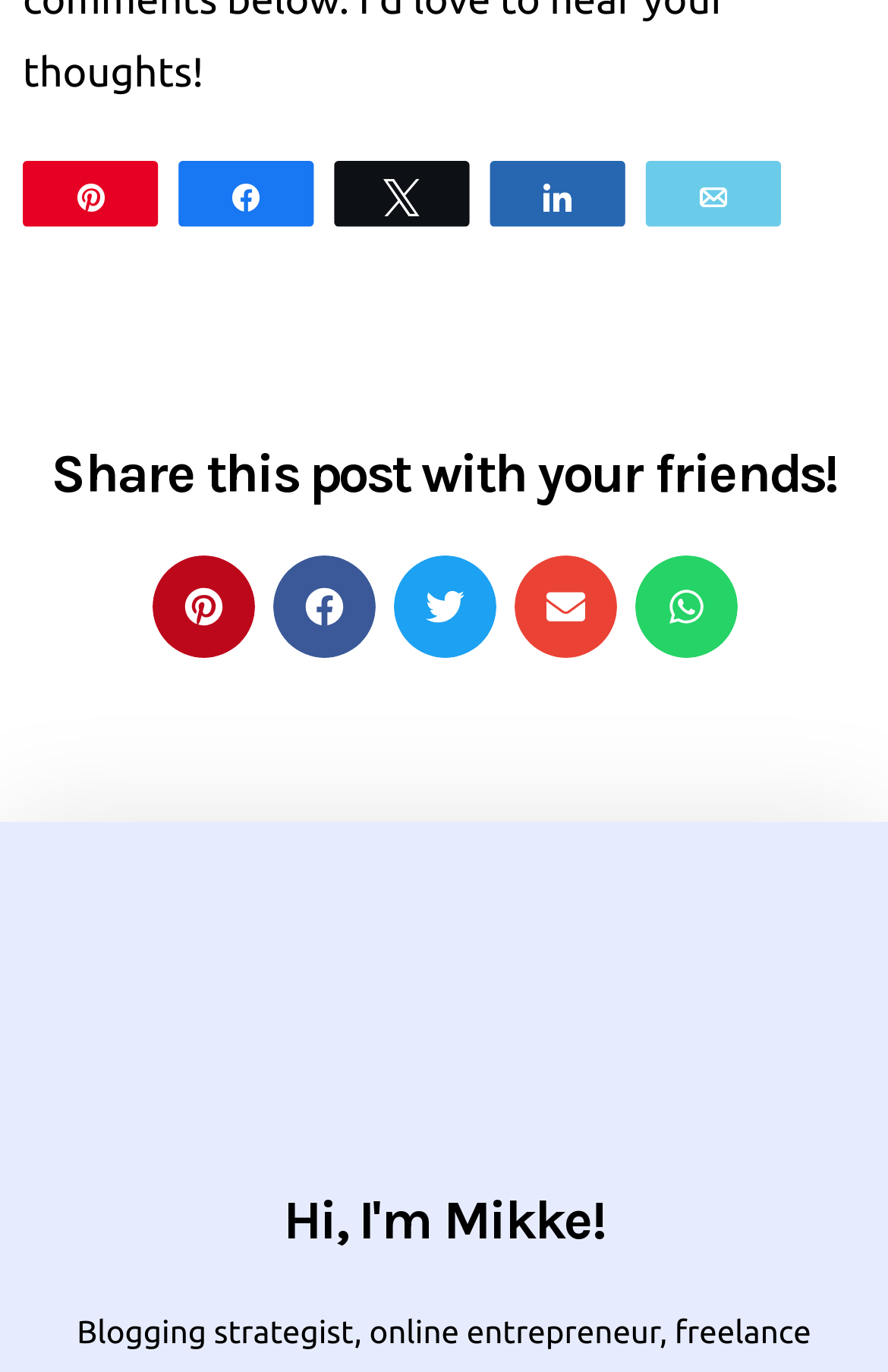Locate the bounding box coordinates of the element's region that should be clicked to carry out the following instruction: "Share this post on WhatsApp". The coordinates need to be four float numbers between 0 and 1, i.e., [left, top, right, bottom].

[0.714, 0.405, 0.829, 0.479]